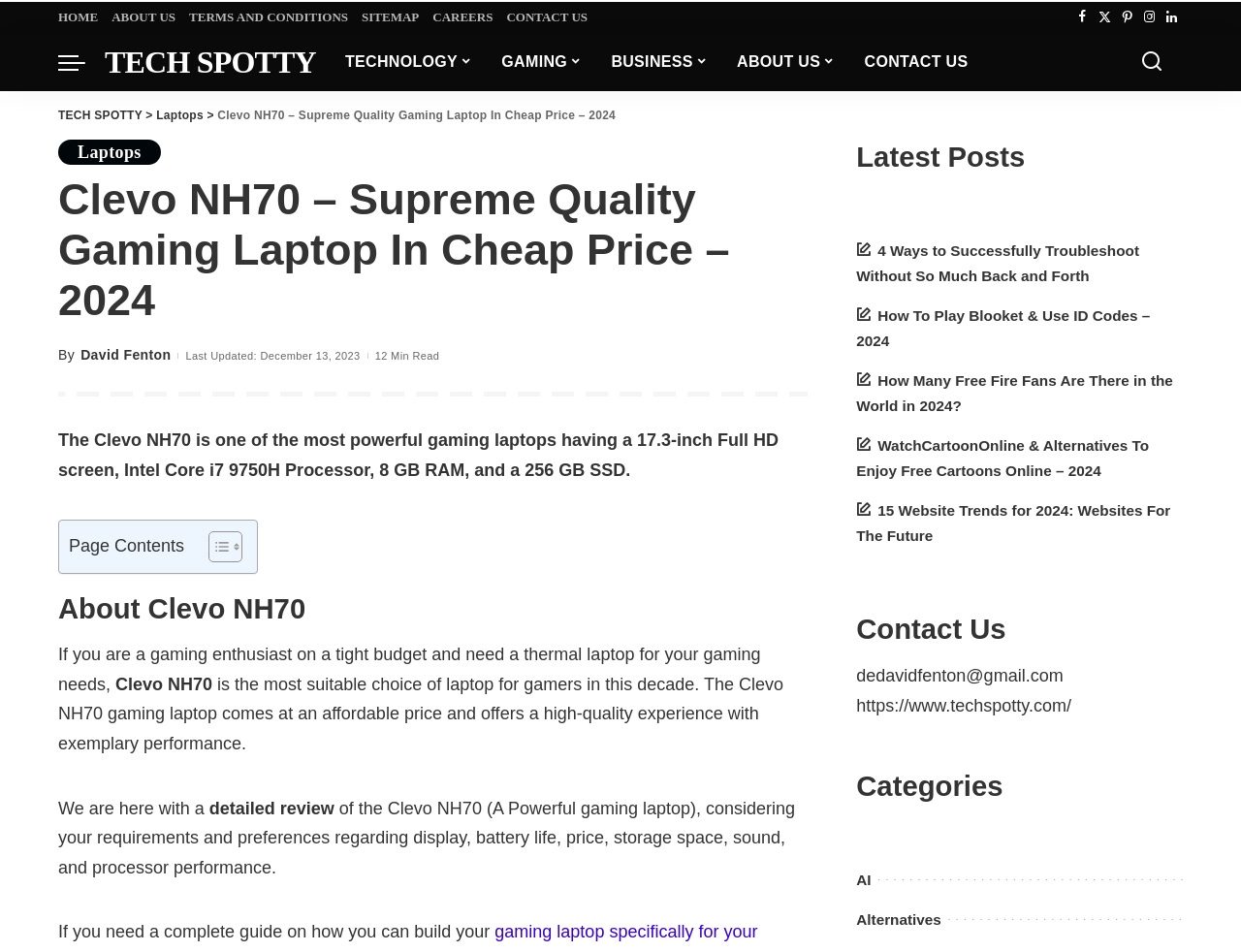Provide the bounding box coordinates for the area that should be clicked to complete the instruction: "Search for something".

[0.919, 0.035, 0.938, 0.096]